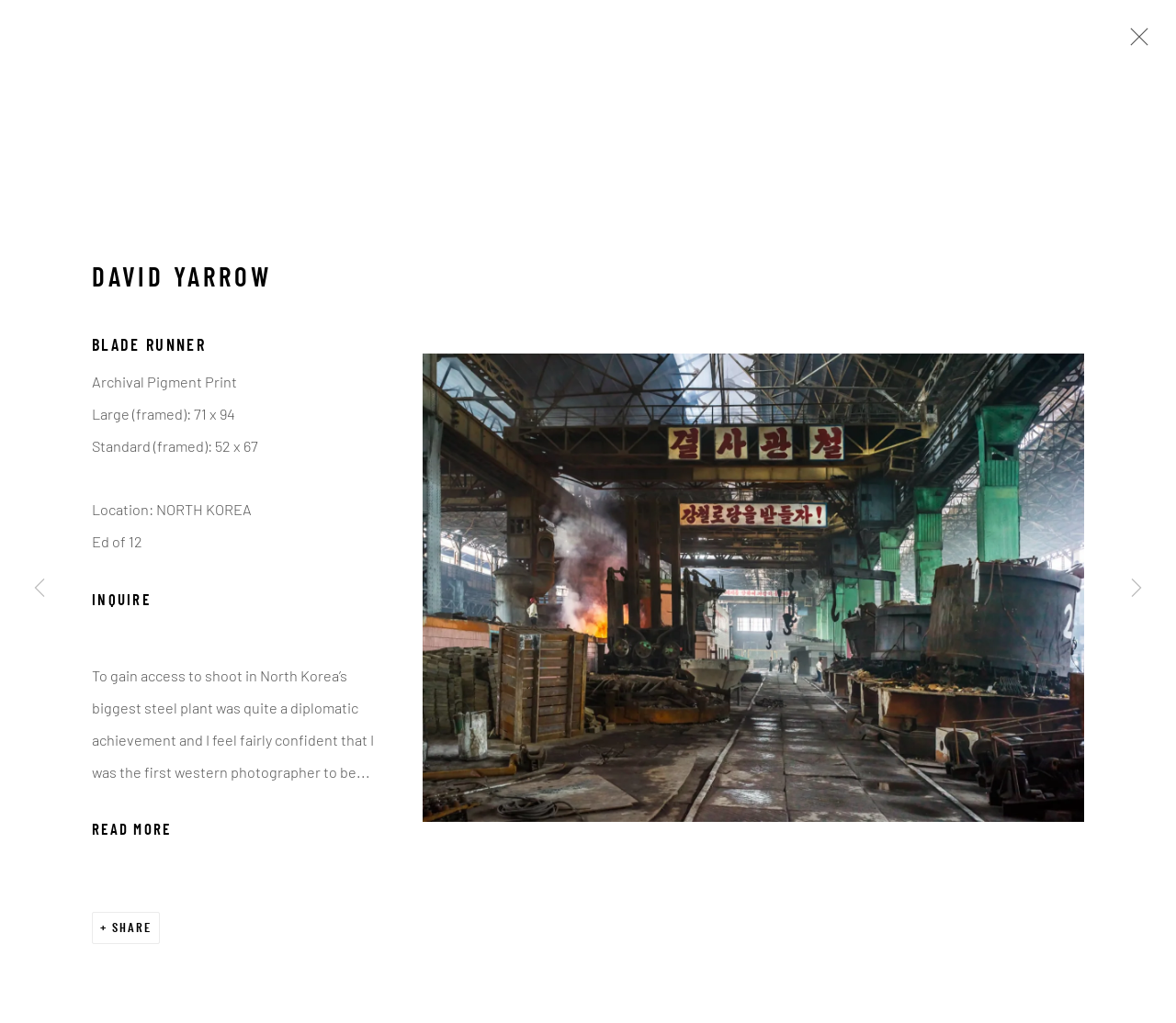Identify the coordinates of the bounding box for the element that must be clicked to accomplish the instruction: "Share this artwork".

[0.079, 0.894, 0.135, 0.922]